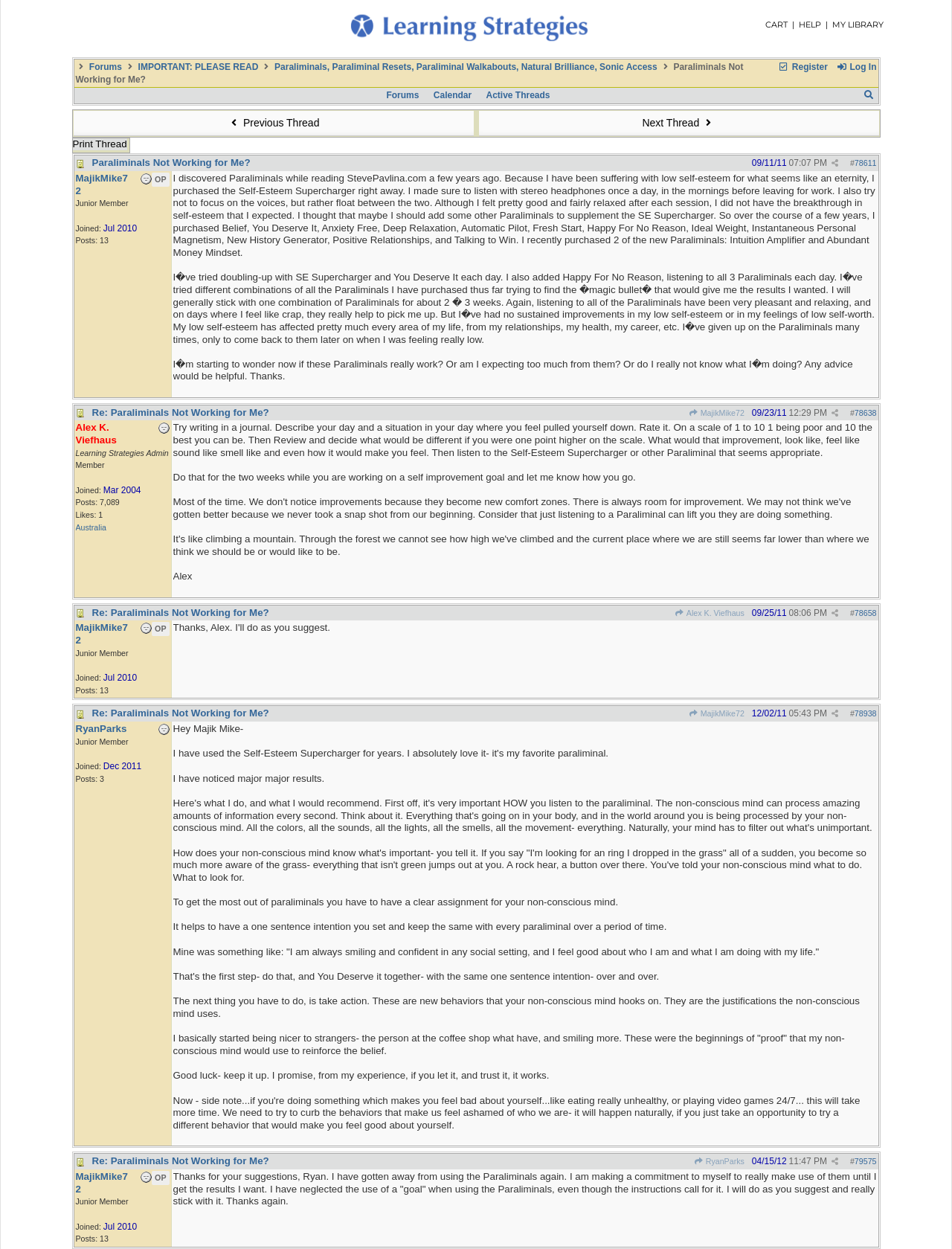What is the date of the original post?
Using the image as a reference, deliver a detailed and thorough answer to the question.

I found the answer by looking at the post metadata, where the date '09/11/11' is listed as the posting date.